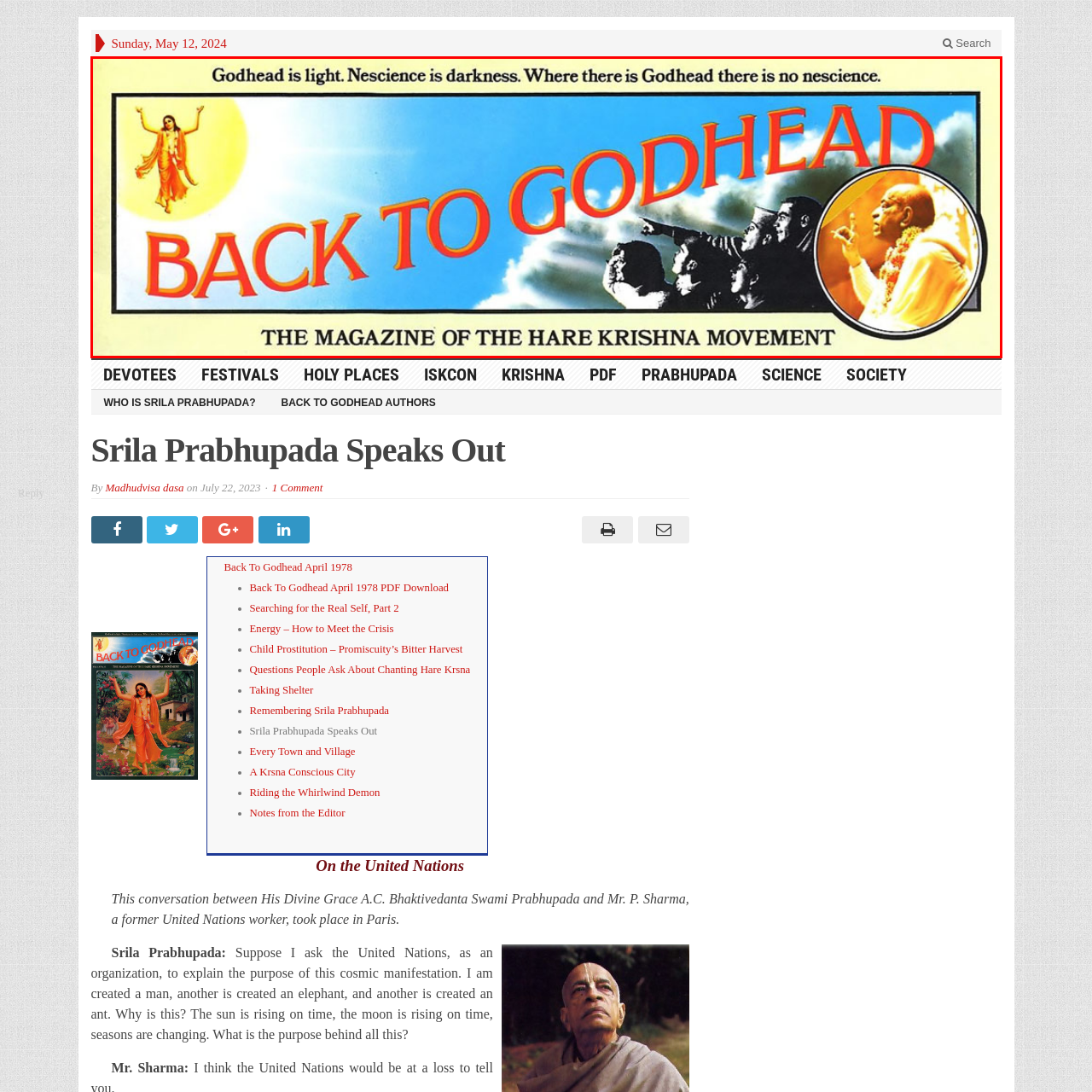Elaborate on the contents of the image highlighted by the red boundary in detail.

The image features the vibrant cover of "Back to Godhead," a magazine associated with the Hare Krishna movement. At the top, a radiant depiction of a divine figure, symbolizing light and enlightenment, is contrasted with the phrase "Godhead is light. Nescience is darkness. Where there is Godhead, there is no nescience," emphasizing the magazine's spiritual message. Bold, stylized text reading "BACK TO GODHEAD" dominates the center, highlighted in a warm hue that draws attention. The lower portion includes an expressive image of Srila Prabhupada, the founder of the International Society for Krishna Consciousness, alongside enthusiastic followers, conveying a sense of devotion and community. This design encapsulates the essence of the magazine as a source of spiritual insight and guidance within the Hare Krishna philosophy.